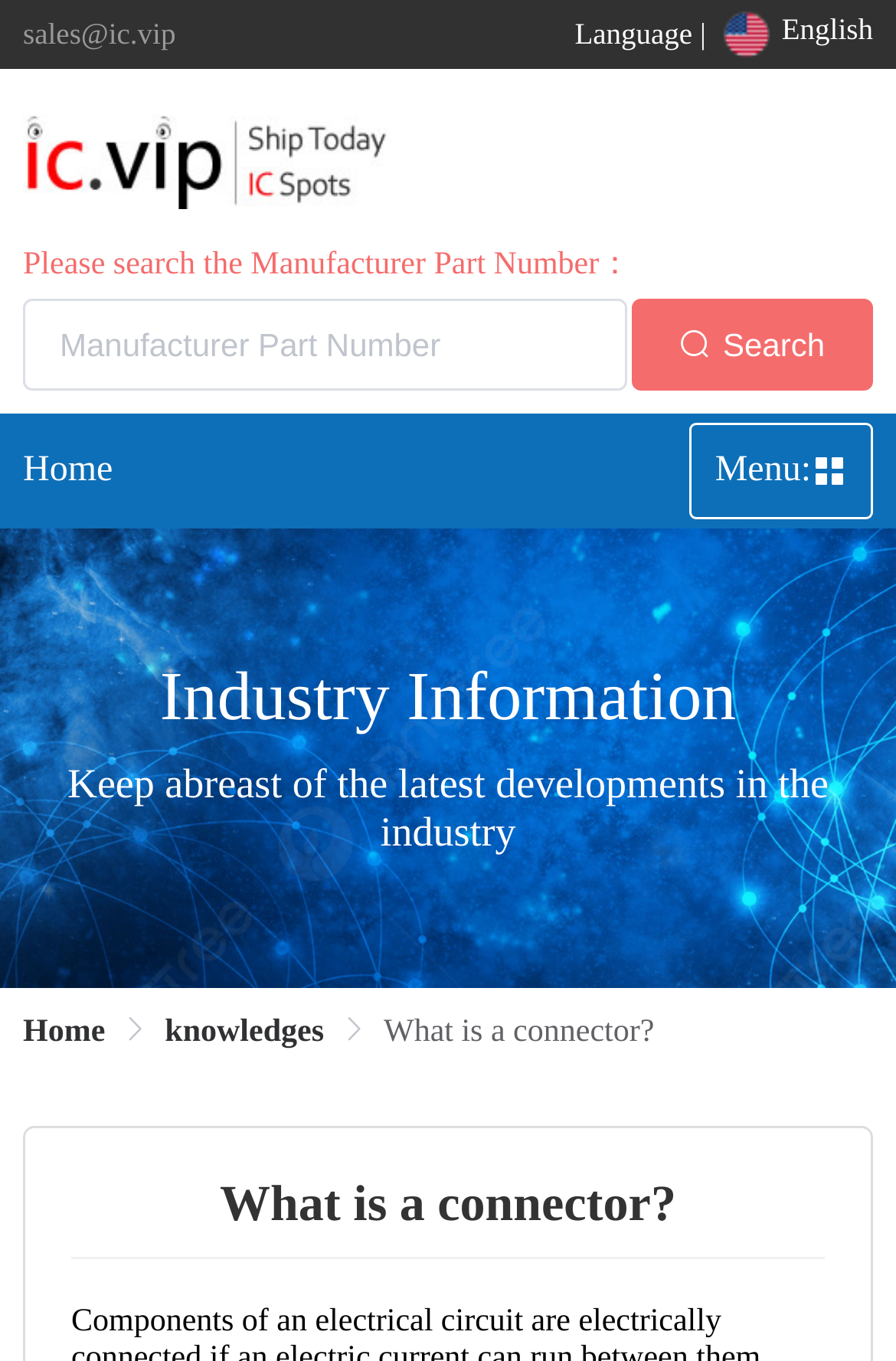Carefully examine the image and provide an in-depth answer to the question: What is the purpose of the textbox?

I found a textbox with a label 'Manufacturer Part Number' and a search button next to it, indicating that the purpose of the textbox is to input a part number to search for.